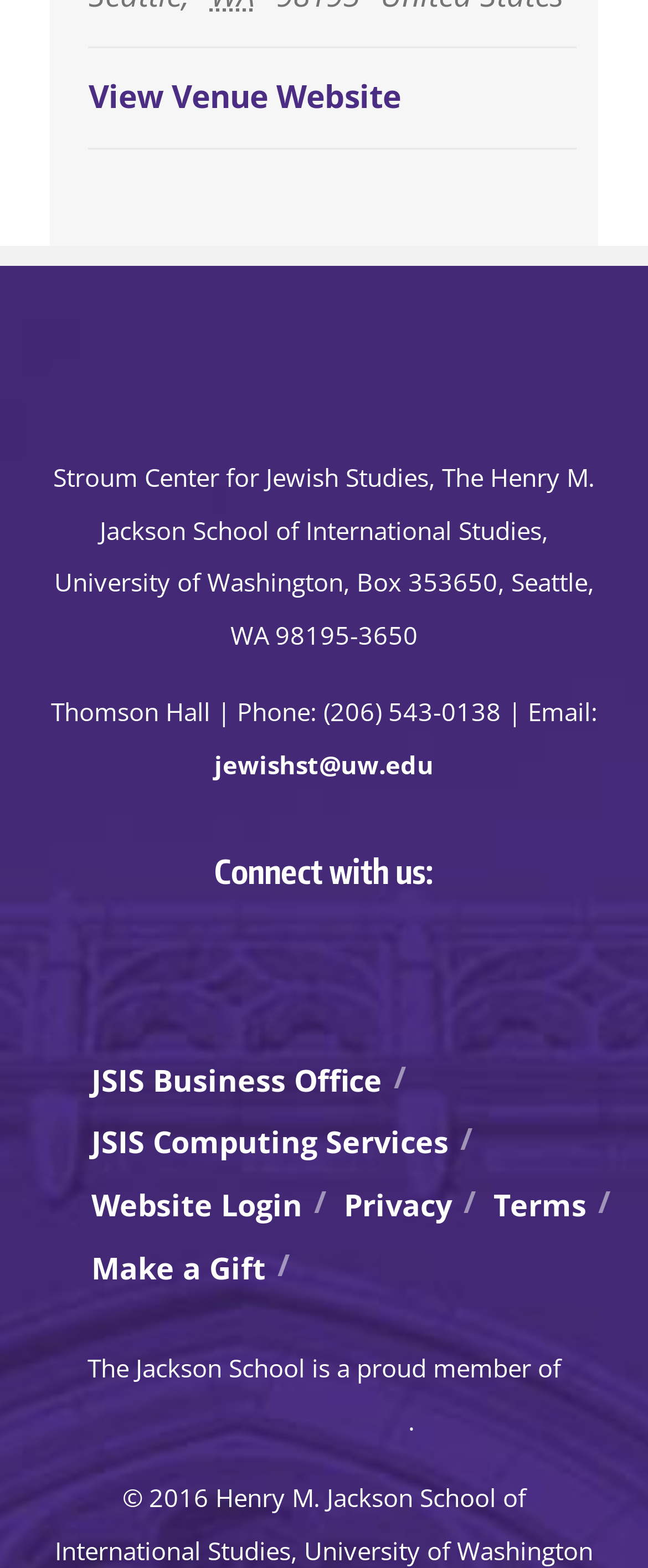Highlight the bounding box coordinates of the region I should click on to meet the following instruction: "Visit University of Washington".

[0.077, 0.228, 0.936, 0.262]